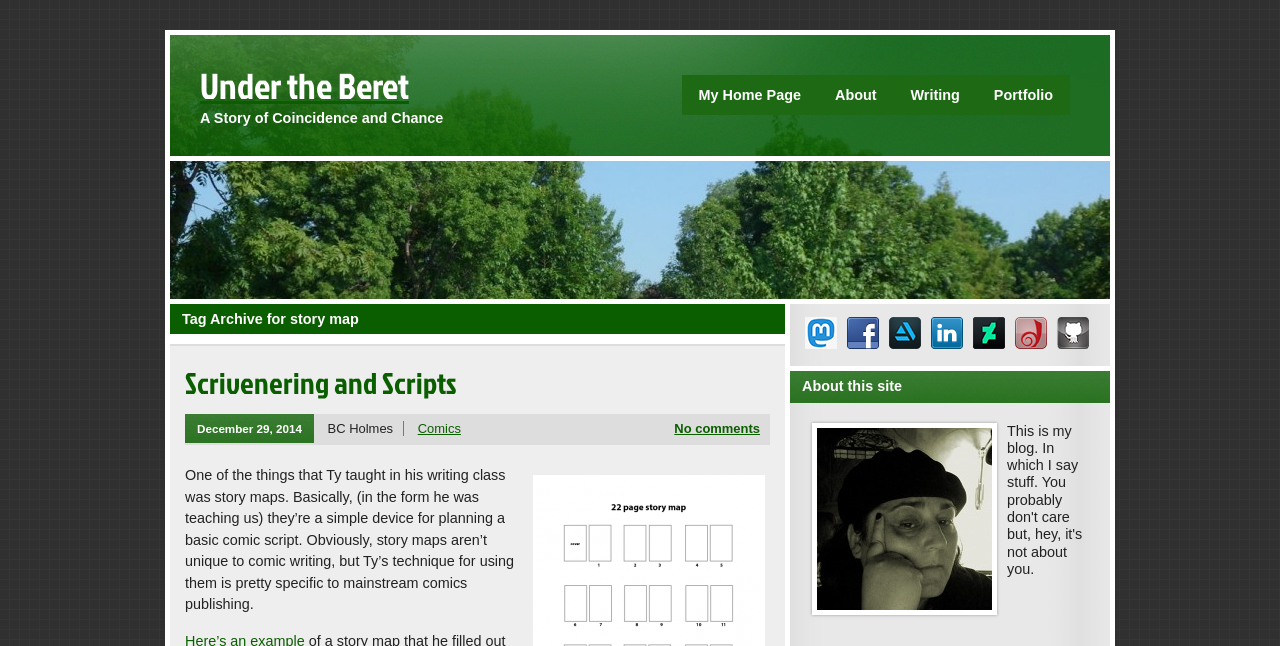How many navigation links are there?
Please provide a comprehensive answer based on the details in the screenshot.

I counted the number of navigation links by looking at the link elements at the top of the page, which are 'My Home Page', 'About', 'Writing', and 'Portfolio'. There are 4 of them in total.